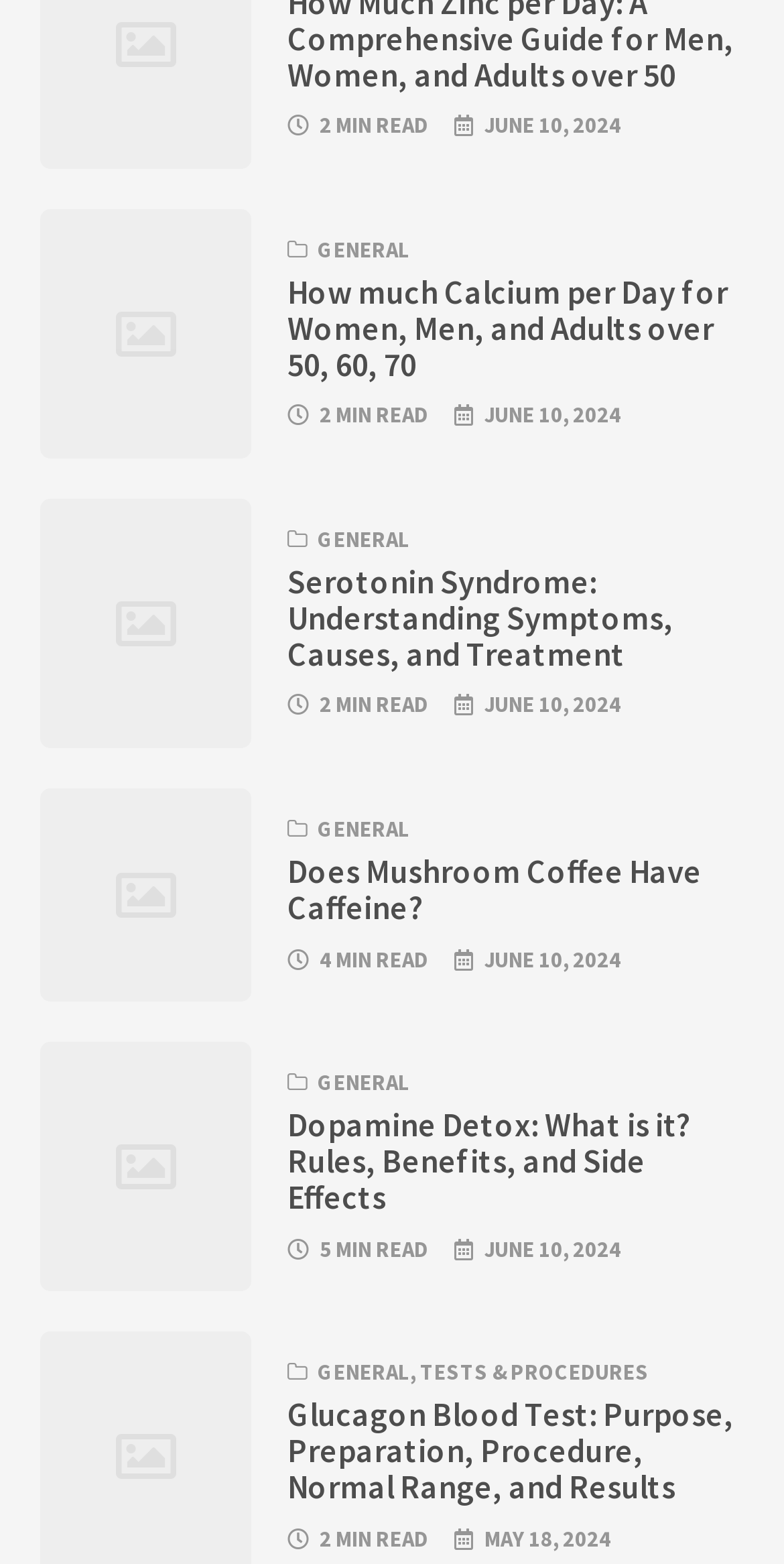Specify the bounding box coordinates of the element's region that should be clicked to achieve the following instruction: "Learn about serotonin syndrome". The bounding box coordinates consist of four float numbers between 0 and 1, in the format [left, top, right, bottom].

[0.051, 0.319, 0.321, 0.478]